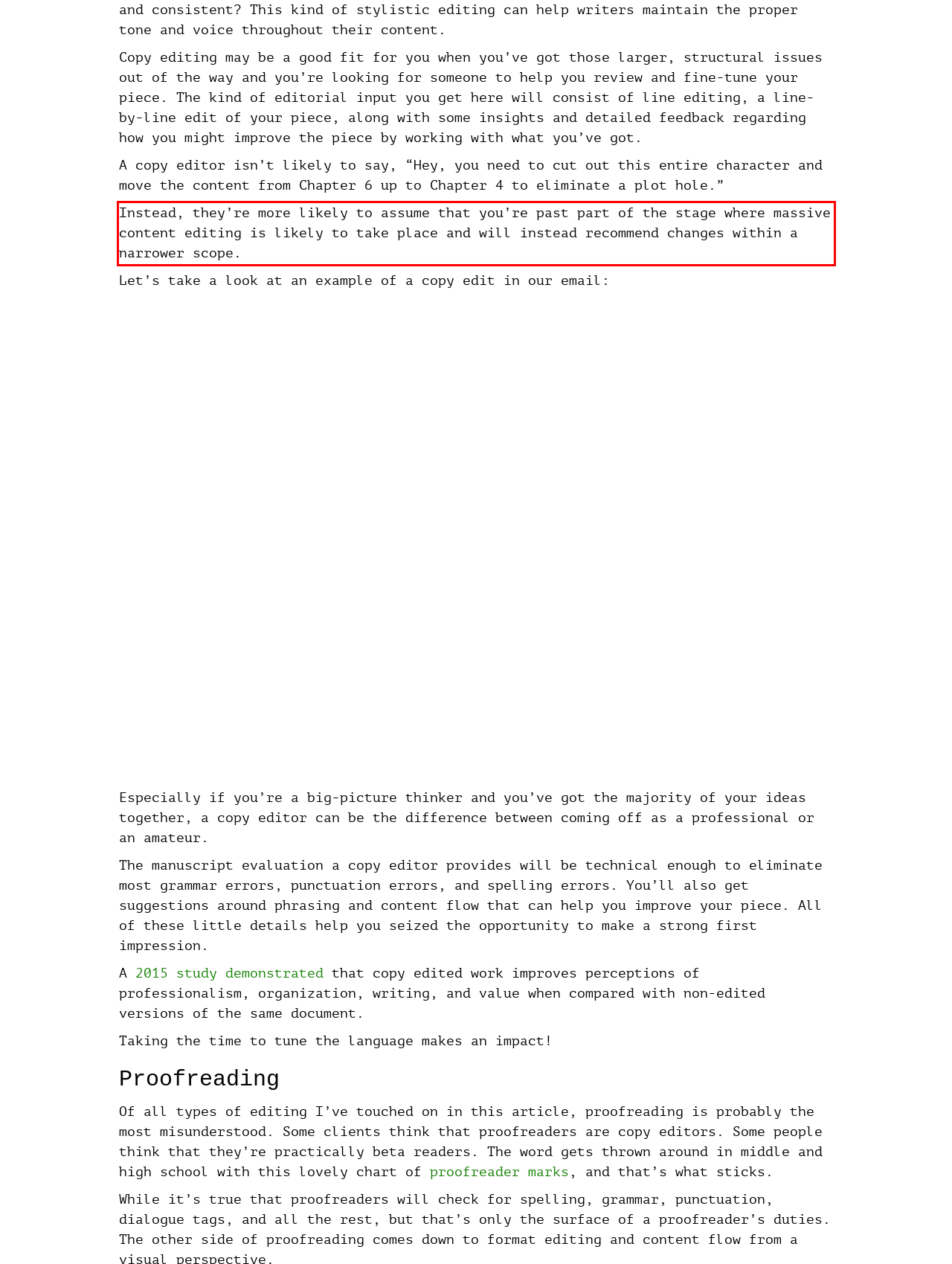Please look at the screenshot provided and find the red bounding box. Extract the text content contained within this bounding box.

Instead, they’re more likely to assume that you’re past part of the stage where massive content editing is likely to take place and will instead recommend changes within a narrower scope.